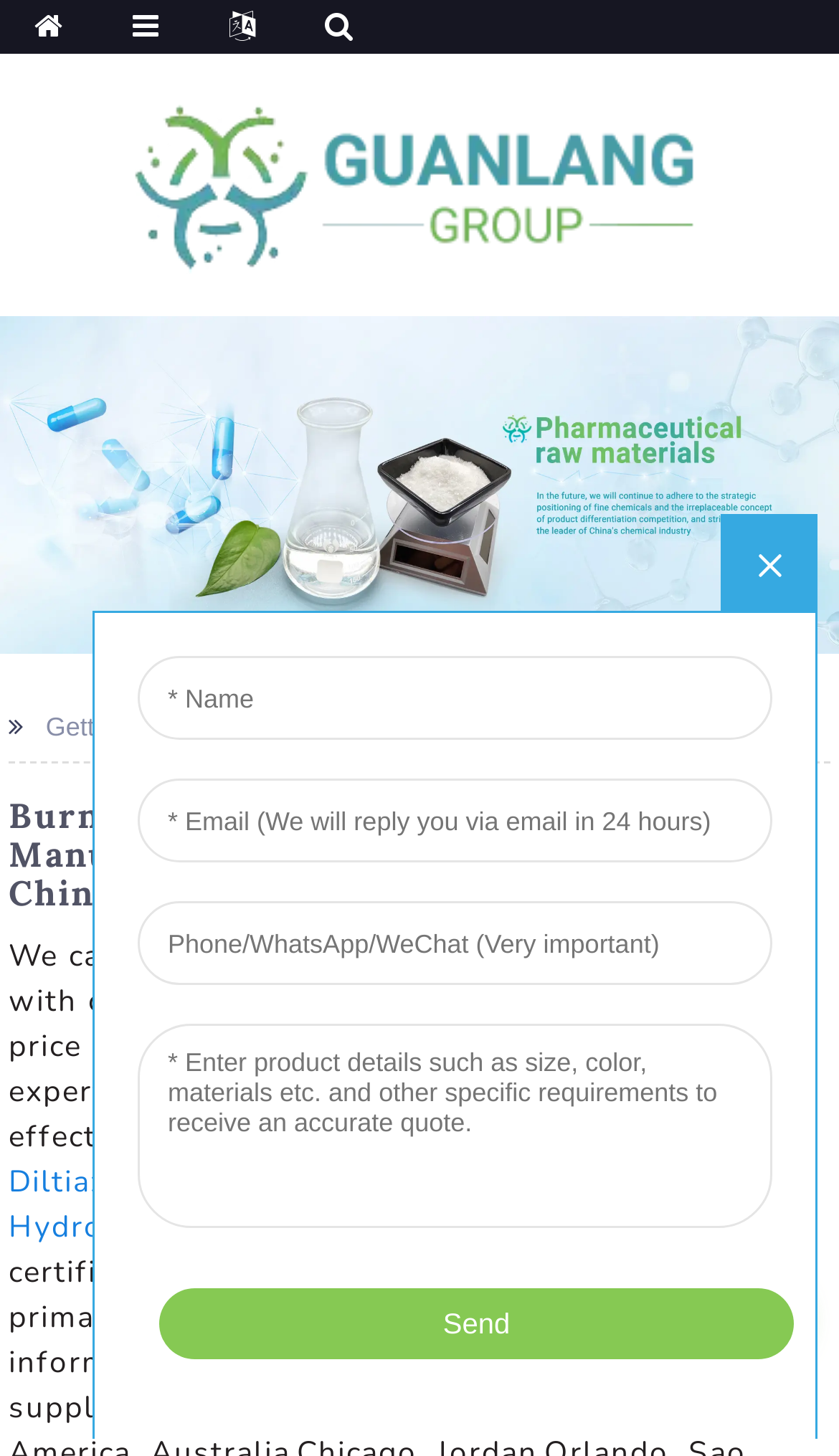Determine the bounding box for the UI element that matches this description: "Getting started".

[0.054, 0.489, 0.256, 0.509]